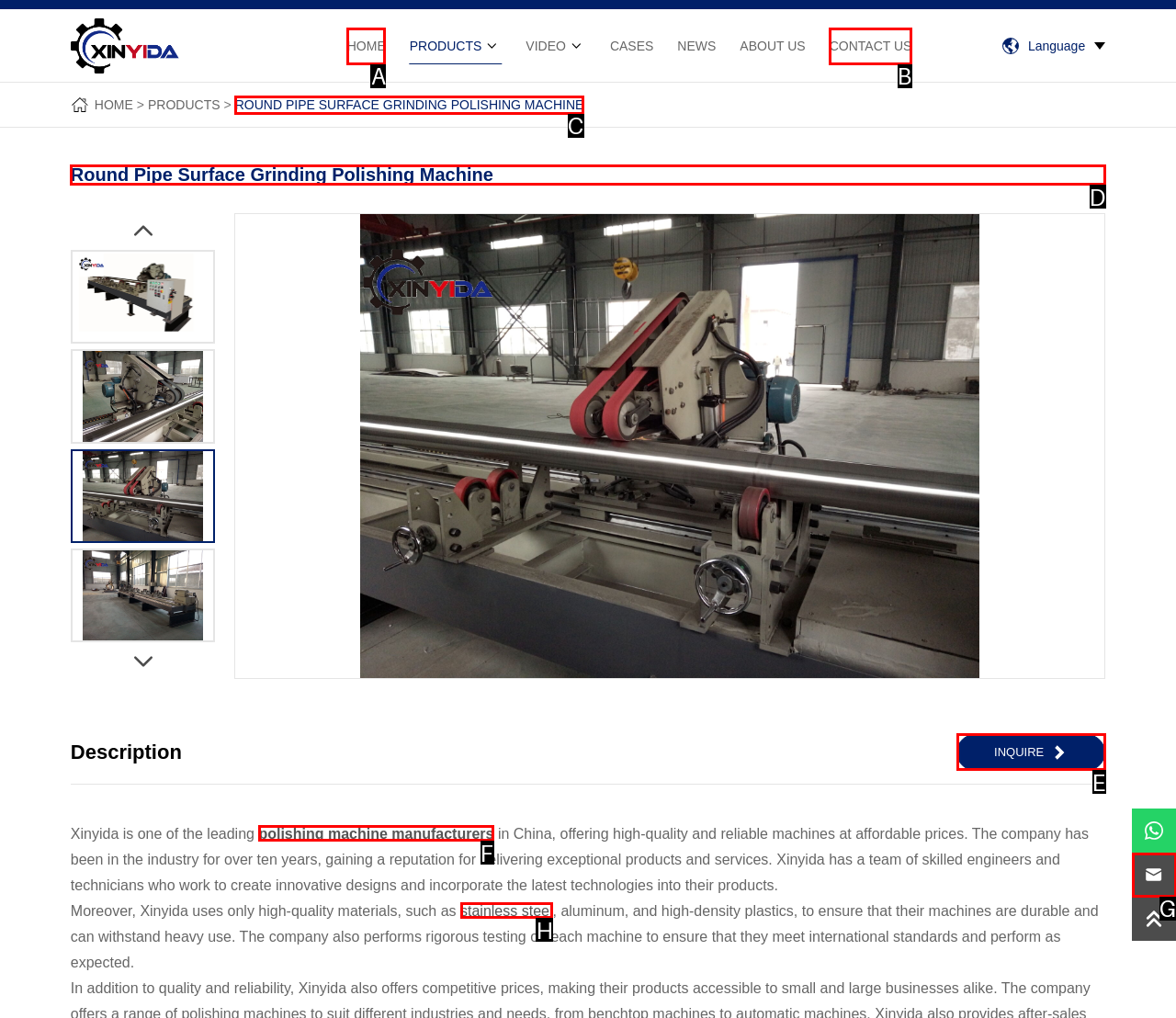To achieve the task: View the product description, indicate the letter of the correct choice from the provided options.

D